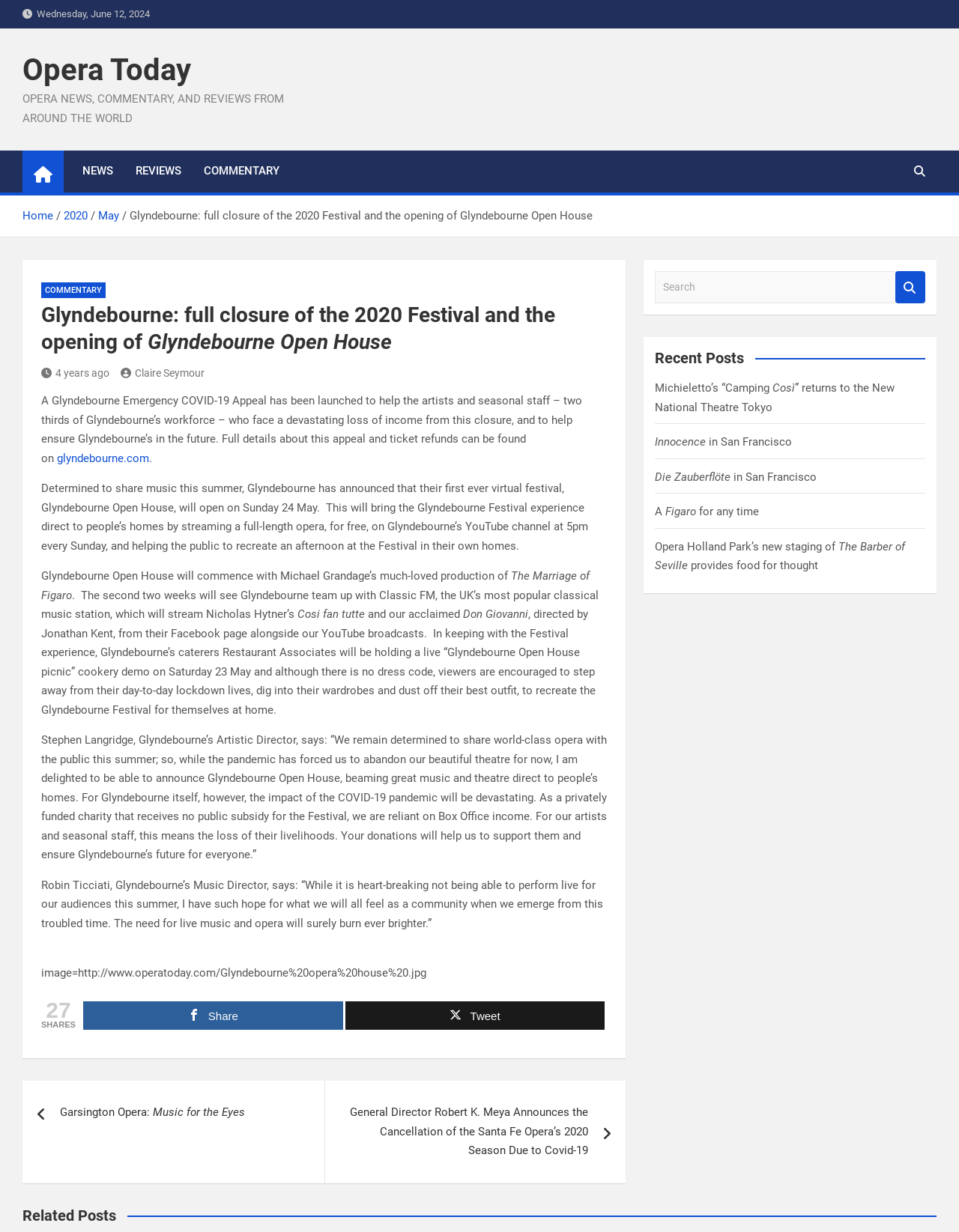Locate the bounding box of the UI element defined by this description: "Innocence in San Francisco". The coordinates should be given as four float numbers between 0 and 1, formatted as [left, top, right, bottom].

[0.683, 0.353, 0.826, 0.364]